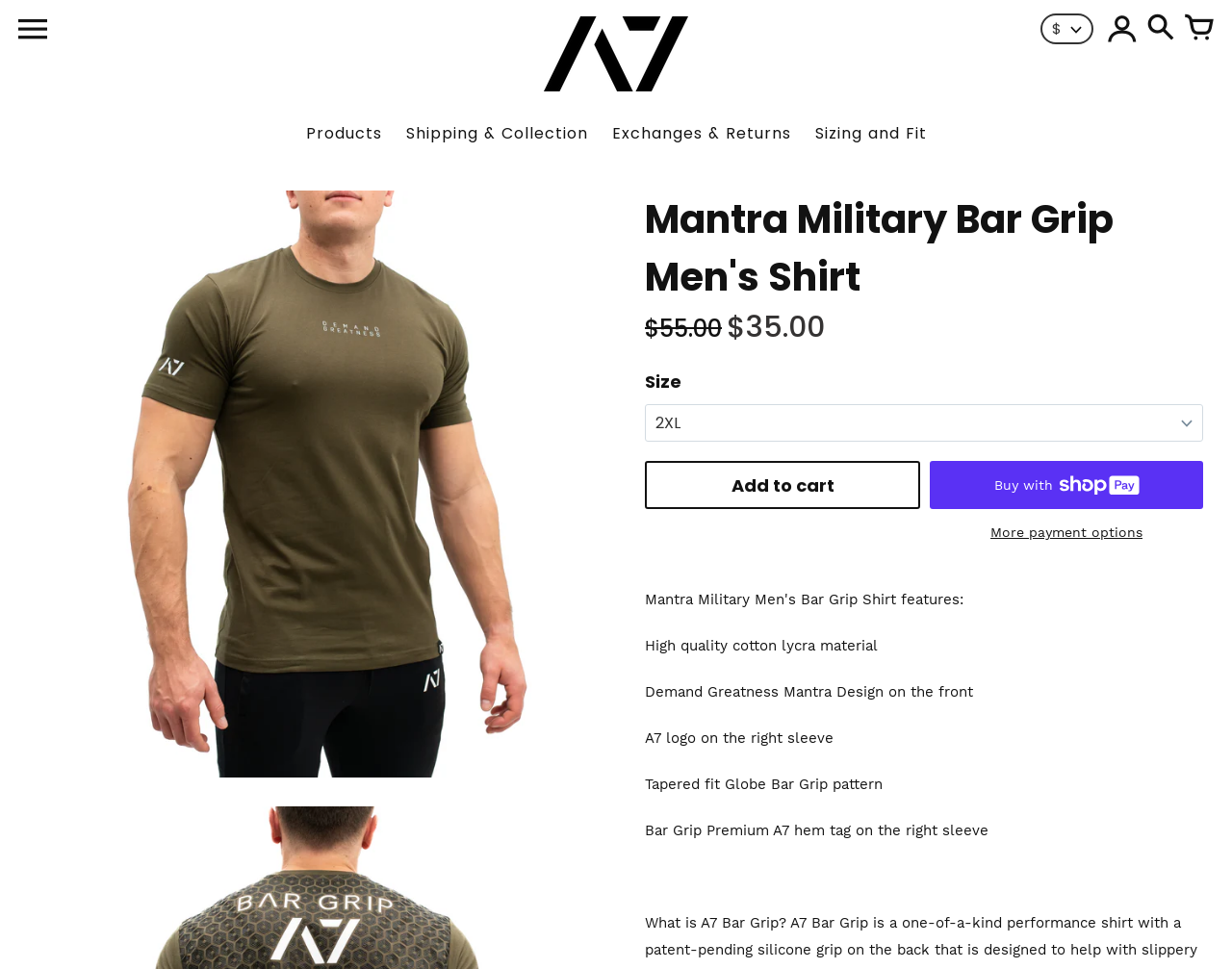What is the design on the front of the Mantra Military Bar Grip Men's Shirt?
Please provide a comprehensive answer based on the details in the screenshot.

I found the design on the front of the shirt by reading the static text elements on the webpage. One of the static text elements says 'Demand Greatness Mantra Design on the front', which indicates the design on the front of the shirt.